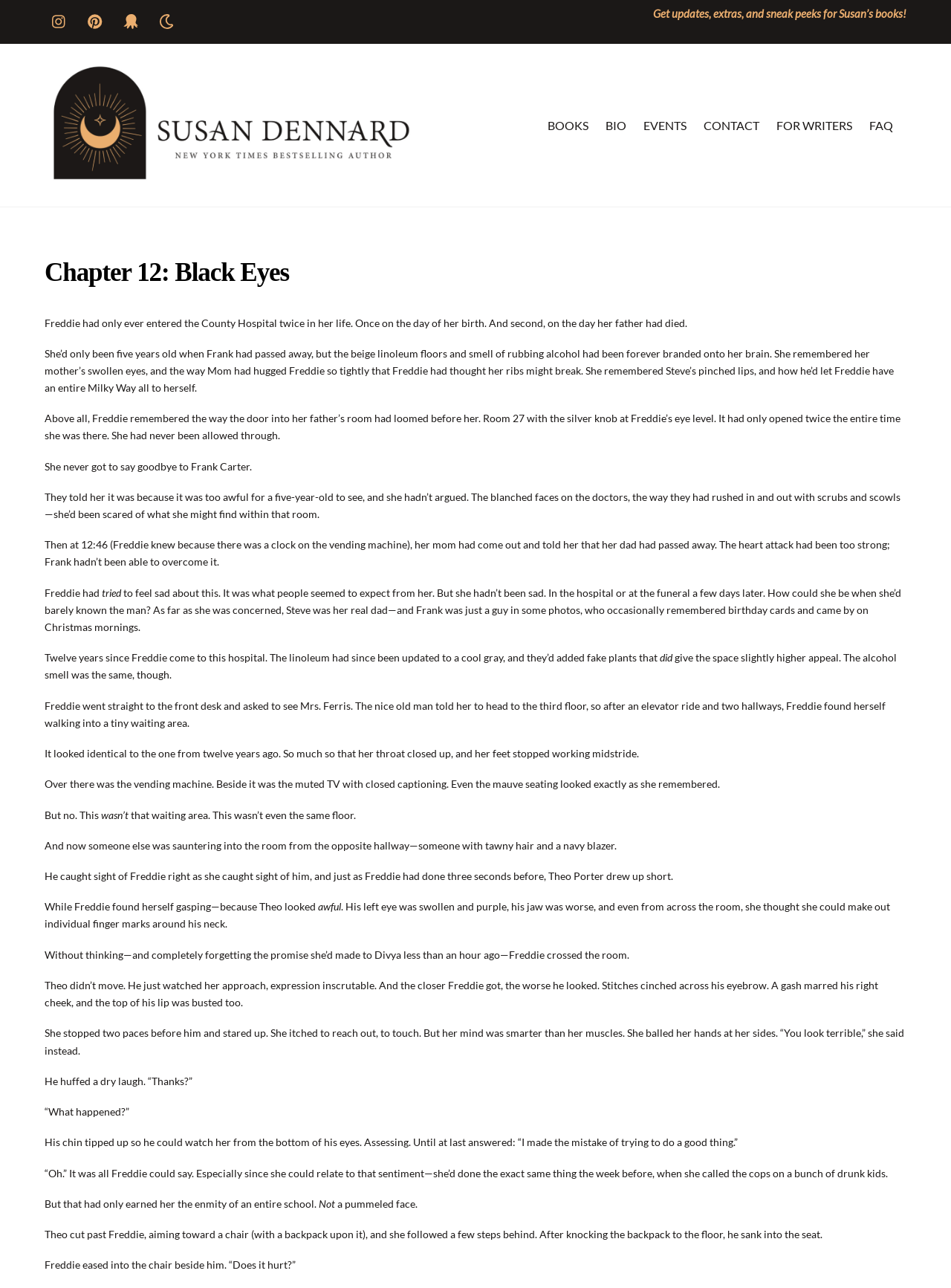What is the color of Theo's hair?
Please provide a full and detailed response to the question.

The color of Theo's hair is described in the text as 'tawny', which suggests that it is a light brown or golden color.